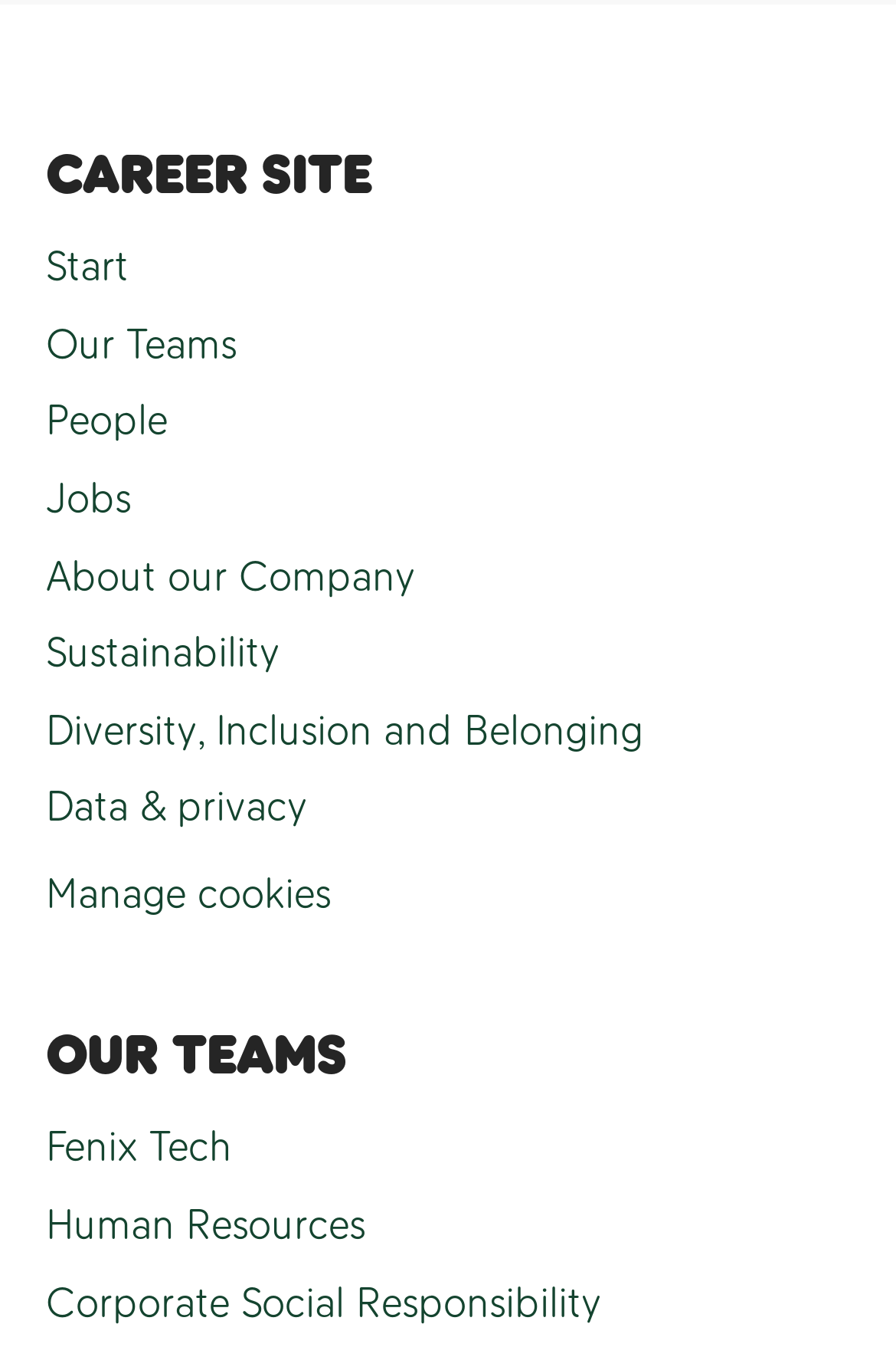Identify the bounding box coordinates of the section to be clicked to complete the task described by the following instruction: "visit the third link". The coordinates should be four float numbers between 0 and 1, formatted as [left, top, right, bottom].

None